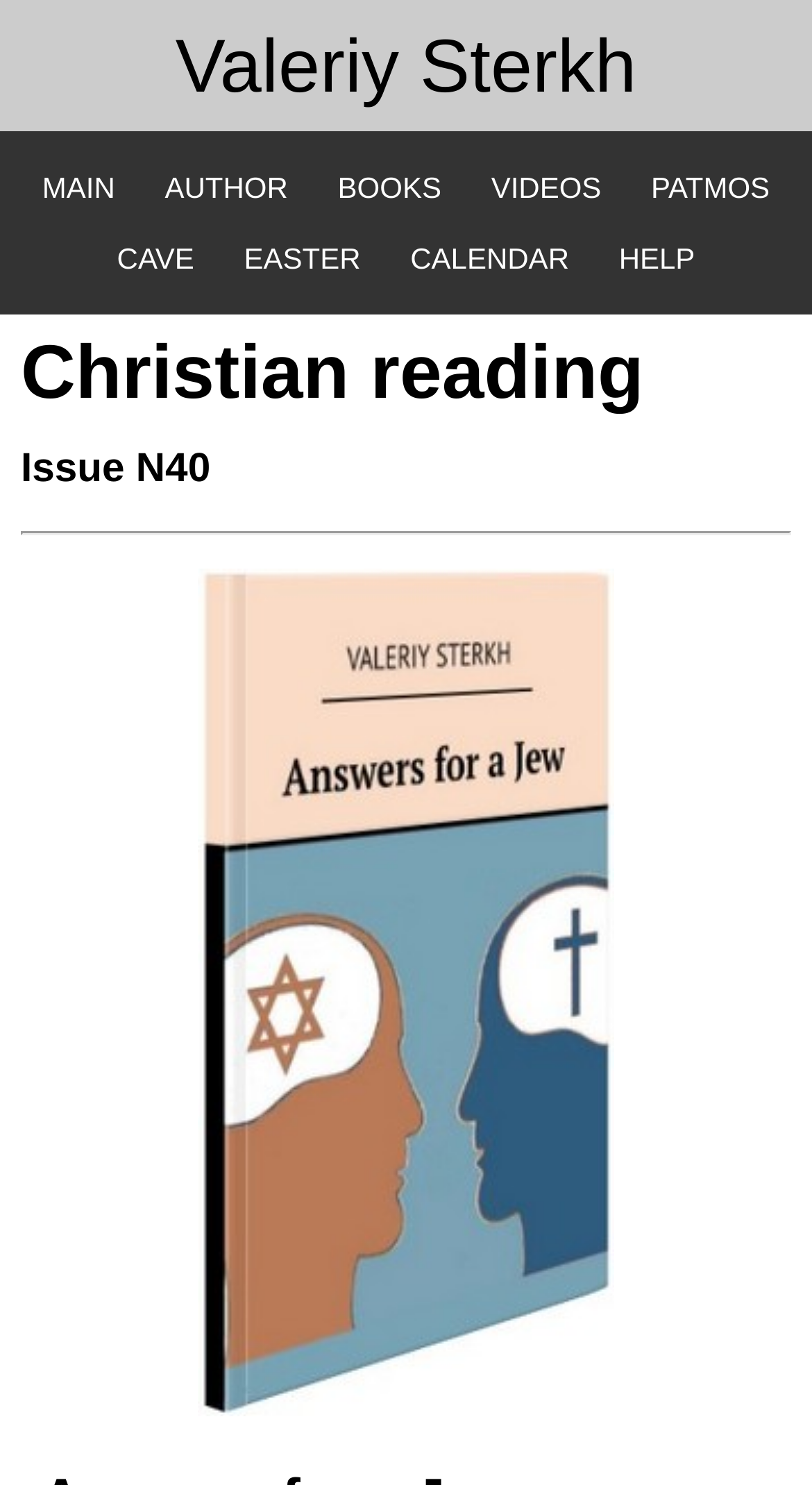Please determine the bounding box coordinates of the element to click on in order to accomplish the following task: "click on MAIN". Ensure the coordinates are four float numbers ranging from 0 to 1, i.e., [left, top, right, bottom].

[0.026, 0.103, 0.167, 0.15]